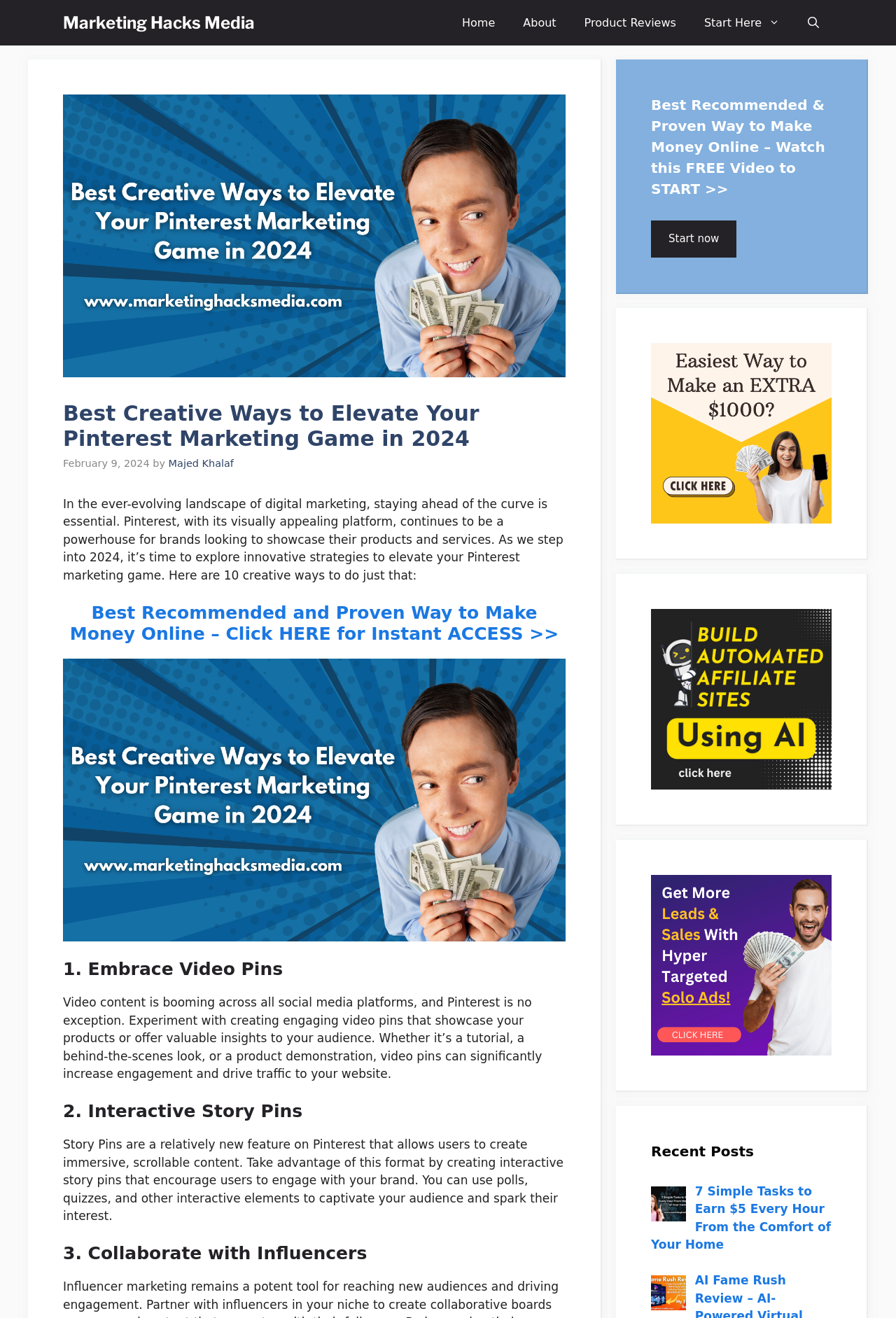Can you specify the bounding box coordinates for the region that should be clicked to fulfill this instruction: "Click on the 'Home' link".

[0.5, 0.0, 0.568, 0.035]